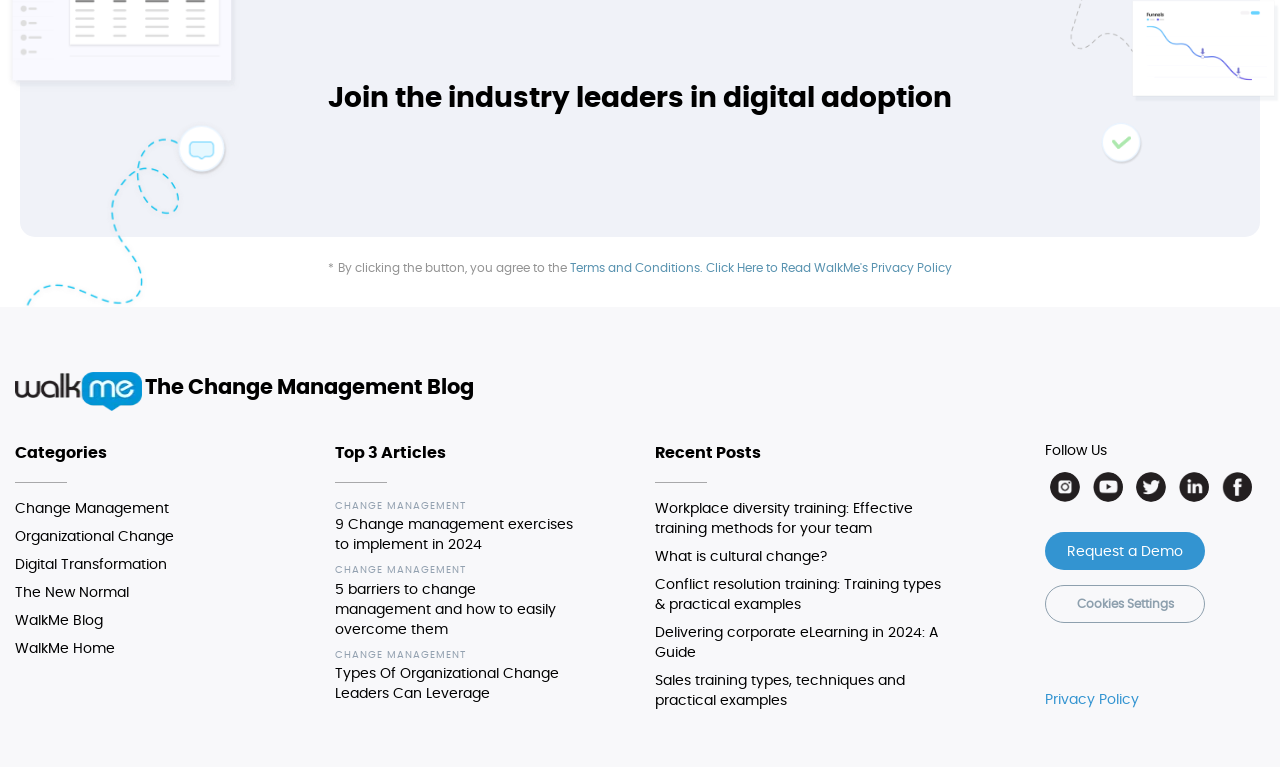What is the main topic of the blog?
Please provide a detailed and comprehensive answer to the question.

The main topic of the blog can be inferred from the various headings and links on the webpage, such as 'The Change Management Blog', 'Change Management', 'Organizational Change', and 'Types Of Organizational Change Leaders Can Leverage'. These elements suggest that the blog is primarily focused on change management.